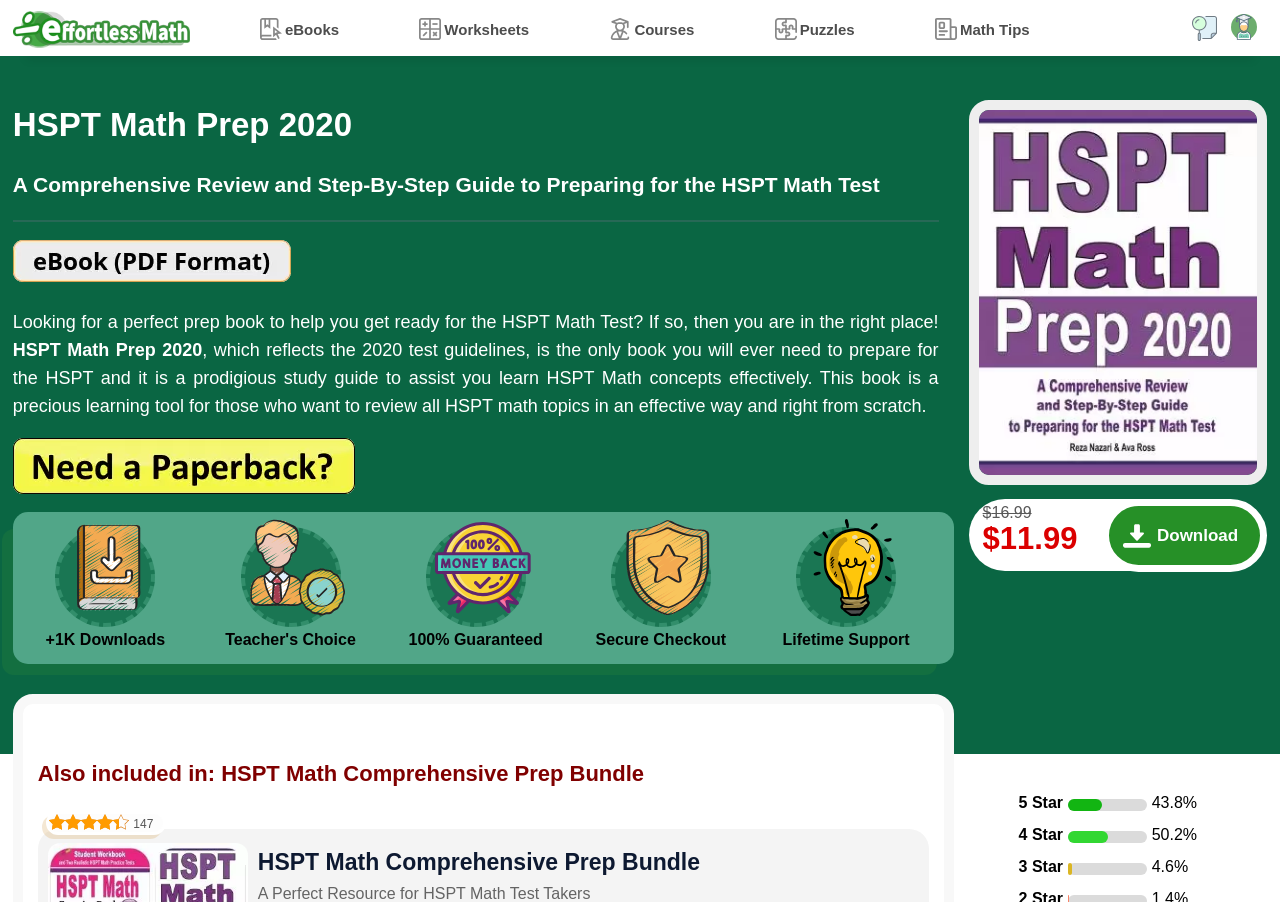Specify the bounding box coordinates of the area to click in order to execute this command: 'Download the HSPT Math Prep 2020'. The coordinates should consist of four float numbers ranging from 0 to 1, and should be formatted as [left, top, right, bottom].

[0.861, 0.553, 0.99, 0.634]